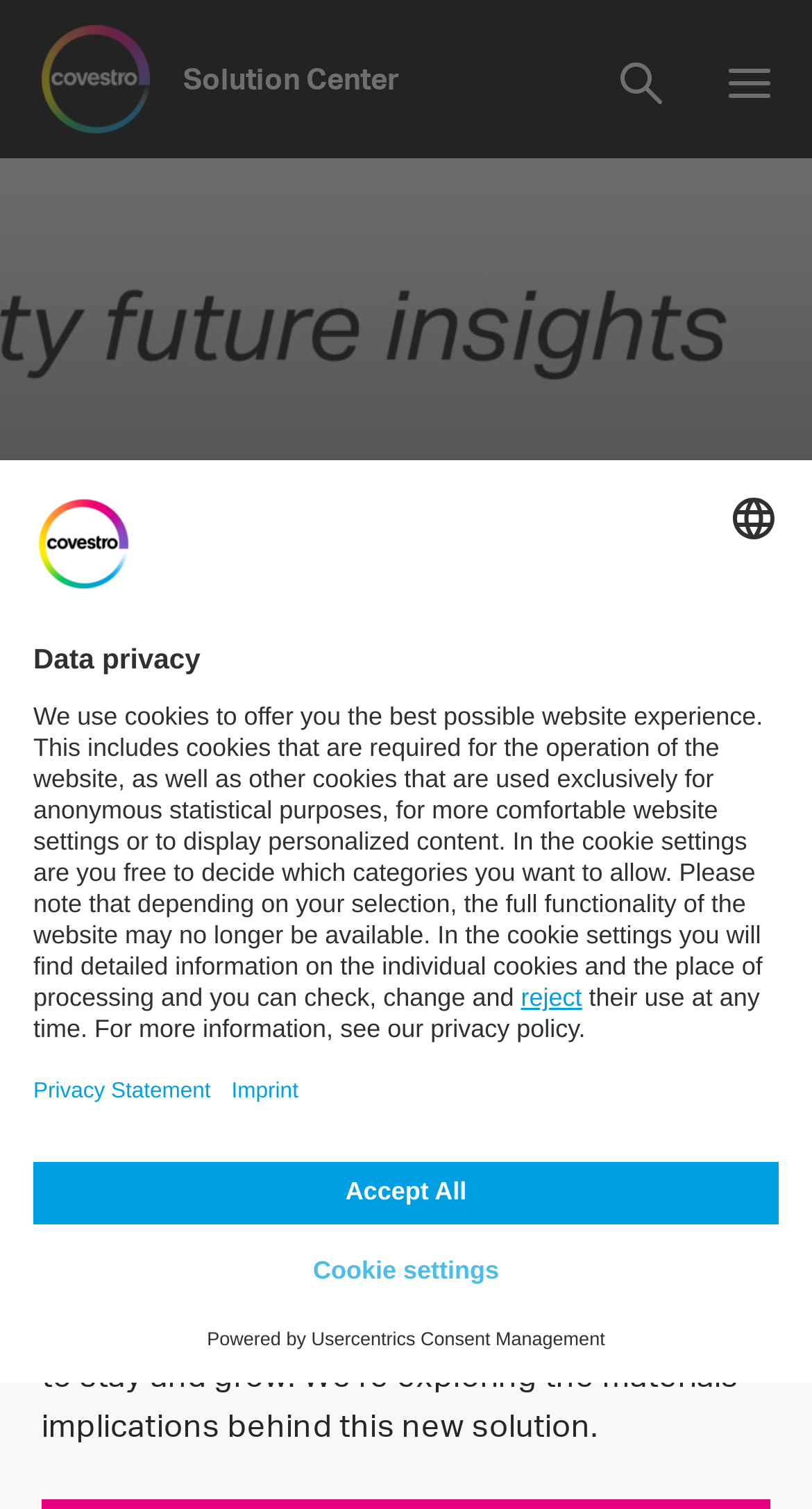Illustrate the webpage with a detailed description.

The webpage is about micromobility, a new and emerging mobility solution, and its implications on the first and last mile journey. At the top left corner, there is a logo of Covestro, a company that is exploring this new solution. Next to the logo, there is a link to the "Solution Center". On the top right corner, there are several navigation links, including a search bar, a button to show or hide navigation, and a button with an icon.

Below the navigation links, there is a large section that takes up most of the page. It starts with a heading that reads "Micromobility: More sustainably filling the gap for the first/last mile journey". Below the heading, there is a paragraph of text that explains what micromobility is and how it is growing as a trend.

On the bottom left corner, there is a button to open privacy settings, which leads to a dialog box that explains the website's data privacy policy. The dialog box has several sections, including a heading, a paragraph of text, and several links to learn more about the policy. There are also buttons to select a language, accept all cookies, and get more information about cookie settings.

At the very bottom of the page, there is a line of text that reads "Powered by" followed by a link to "Usercentrics Consent Management".